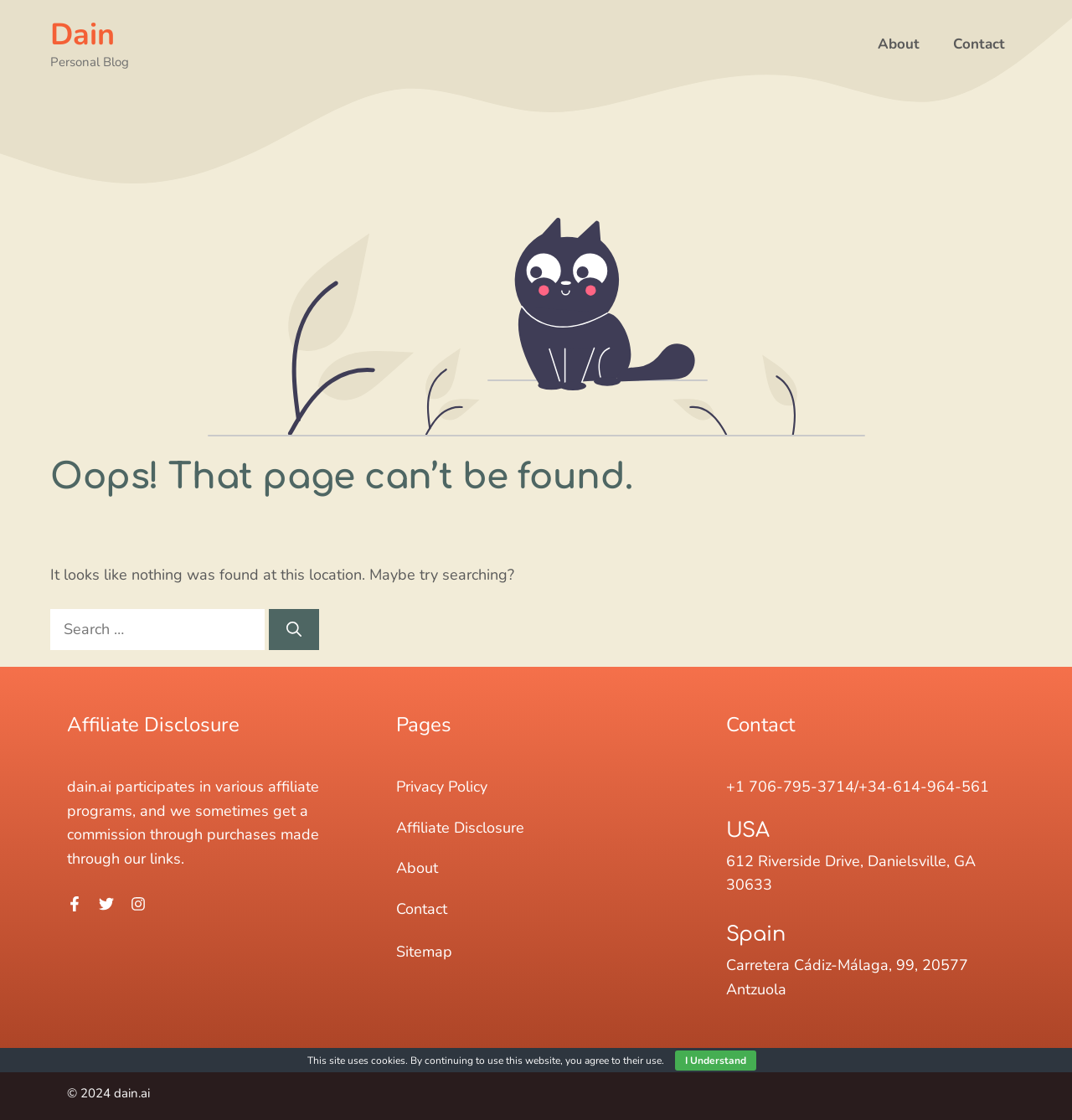Determine the bounding box of the UI element mentioned here: "Privacy Policy". The coordinates must be in the format [left, top, right, bottom] with values ranging from 0 to 1.

[0.37, 0.693, 0.455, 0.711]